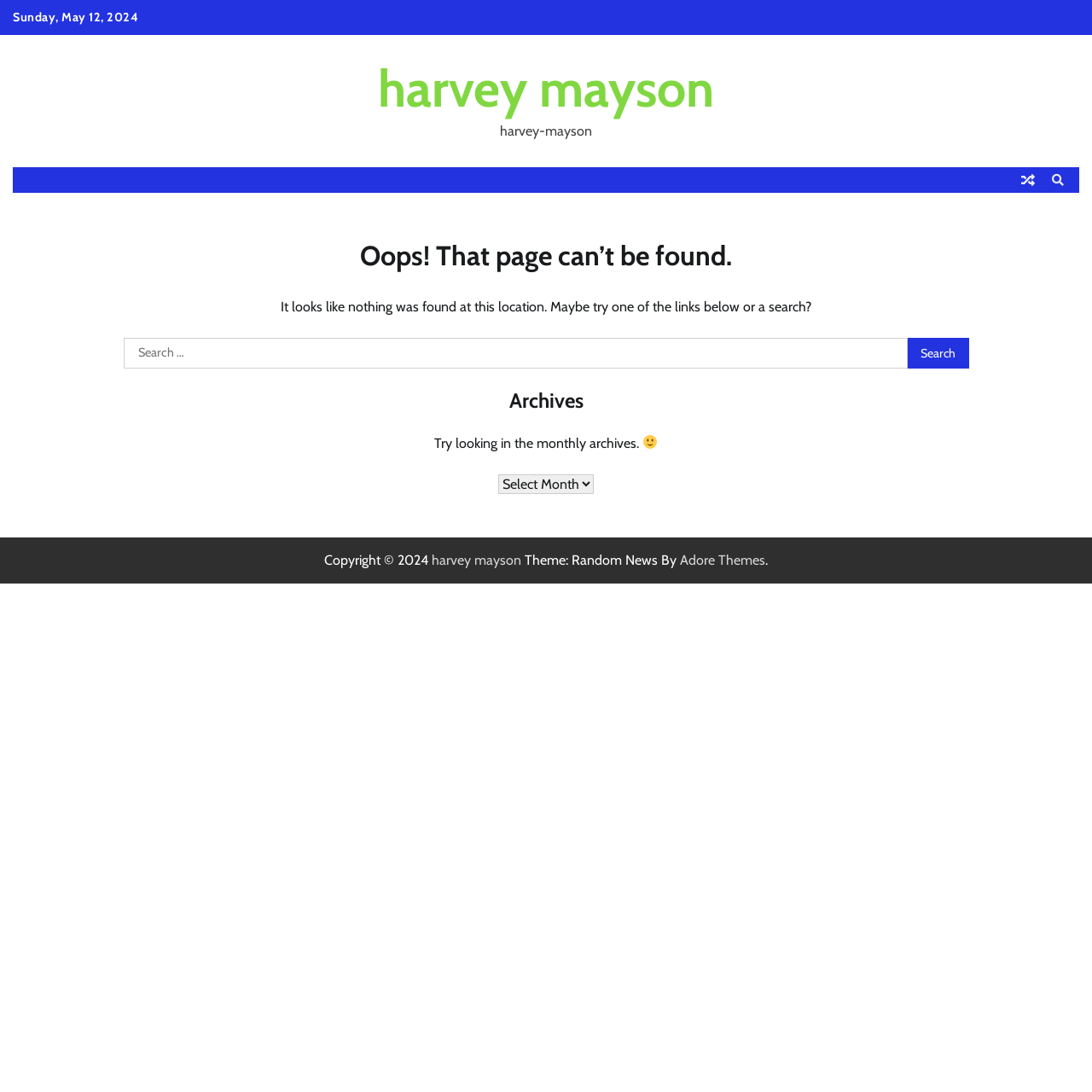Your task is to find and give the main heading text of the webpage.

Oops! That page can’t be found.